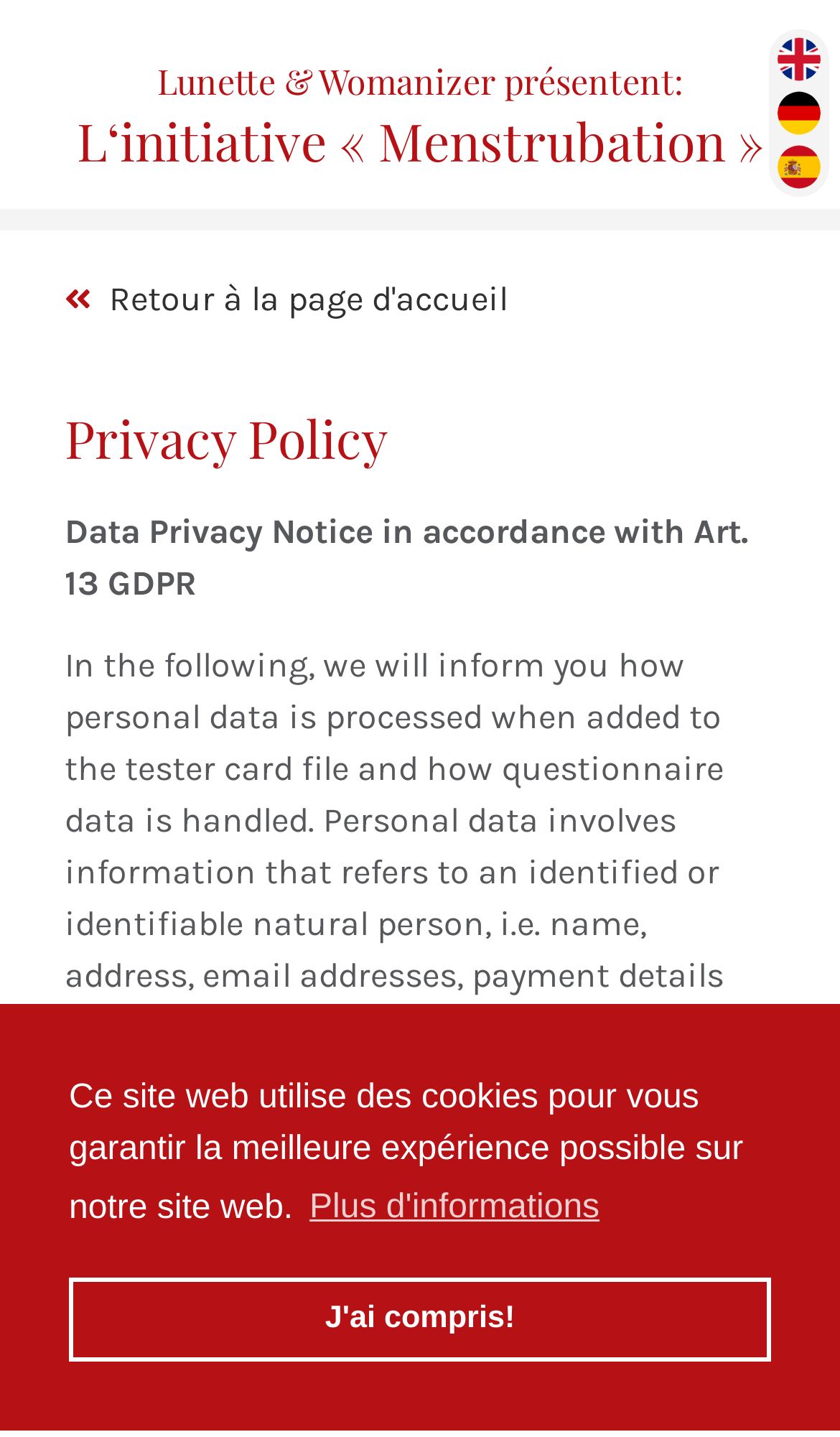Please find the bounding box for the following UI element description. Provide the coordinates in (top-left x, top-left y, bottom-right x, bottom-right y) format, with values between 0 and 1: J'ai compris!

[0.082, 0.888, 0.918, 0.948]